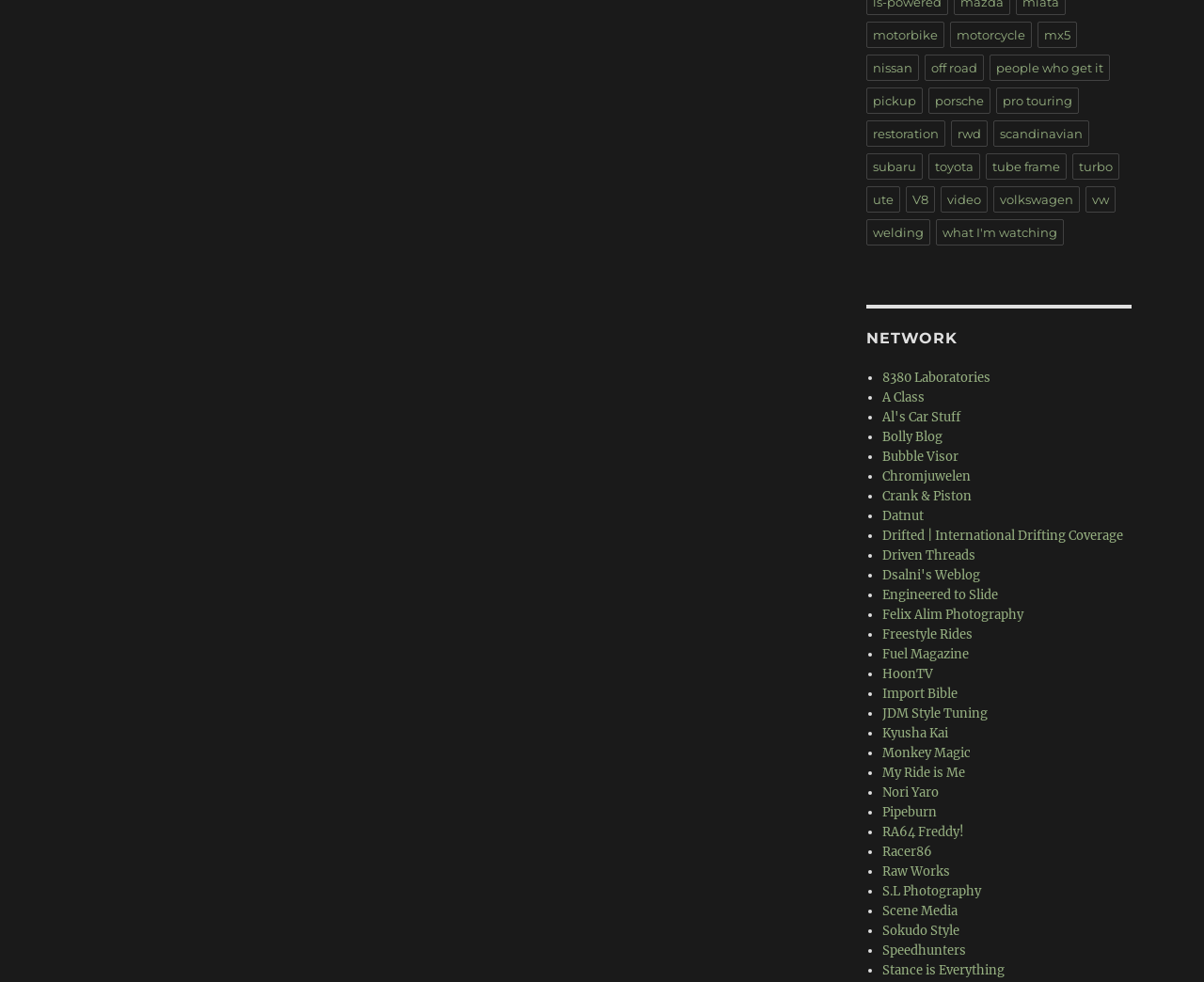Identify the bounding box coordinates for the UI element described as: "what I'm watching".

[0.778, 0.223, 0.884, 0.25]